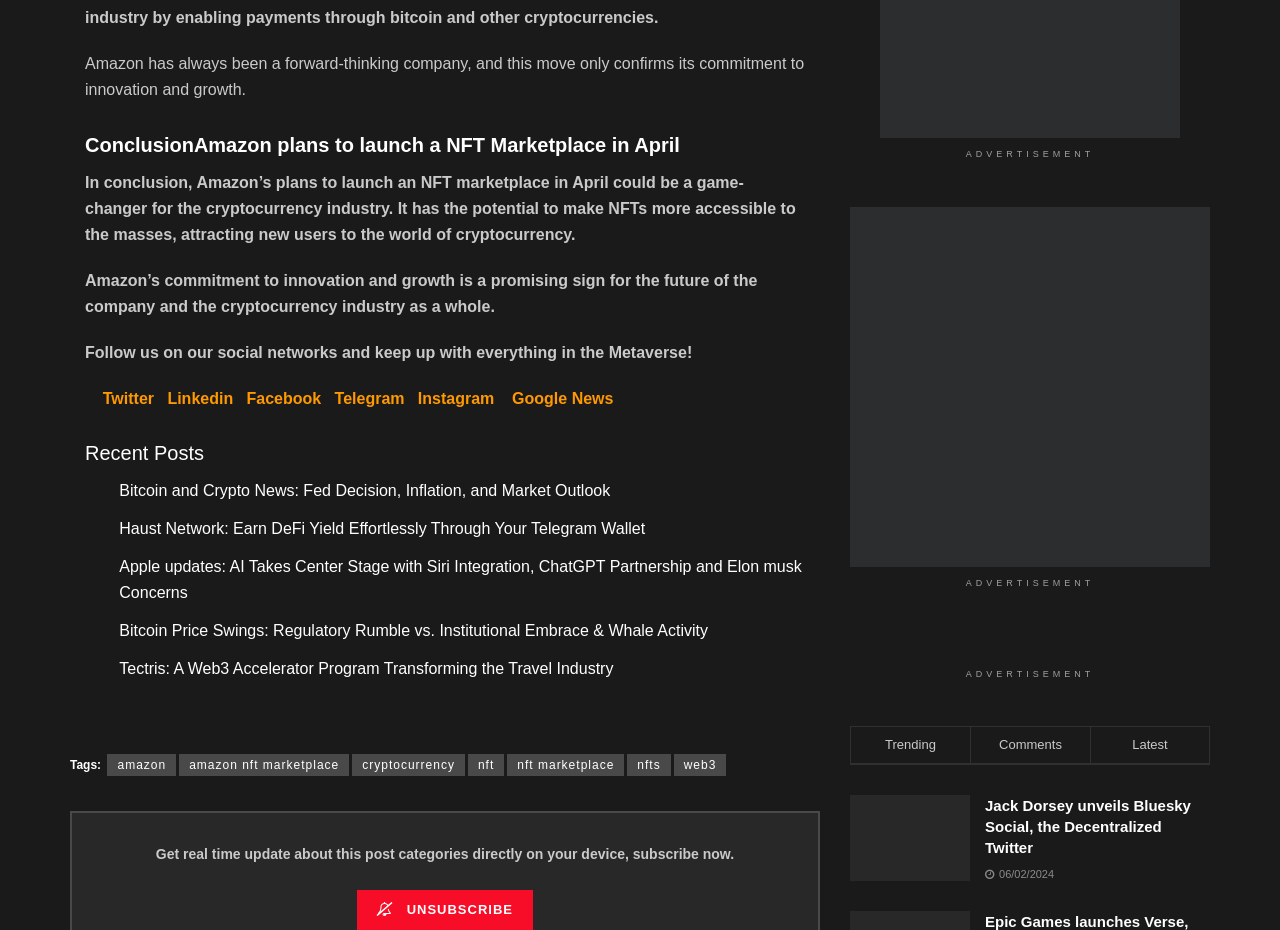Pinpoint the bounding box coordinates of the clickable area necessary to execute the following instruction: "Read the article about Jack Dorsey unveiling Bluesky Social". The coordinates should be given as four float numbers between 0 and 1, namely [left, top, right, bottom].

[0.77, 0.855, 0.945, 0.923]